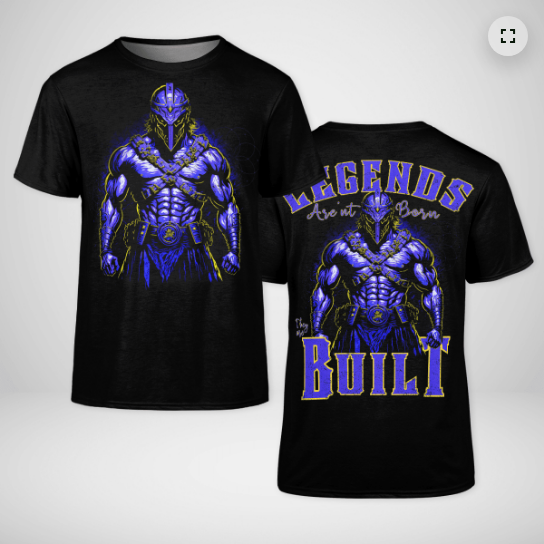Using a single word or phrase, answer the following question: 
What is the message conveyed by the text on the back of the shirt?

Empowering message